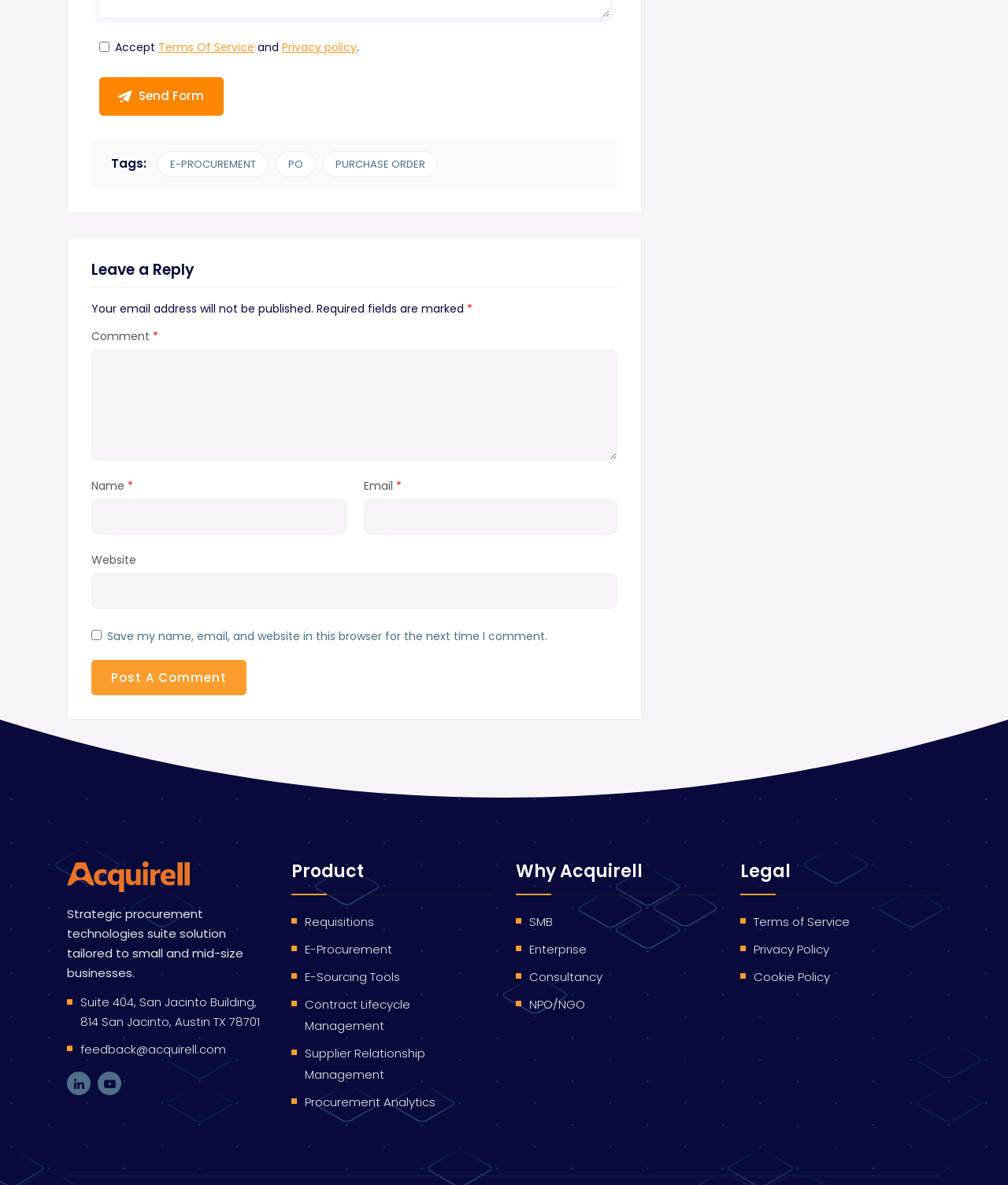Could you highlight the region that needs to be clicked to execute the instruction: "Click the Post a Comment button"?

[0.091, 0.557, 0.245, 0.587]